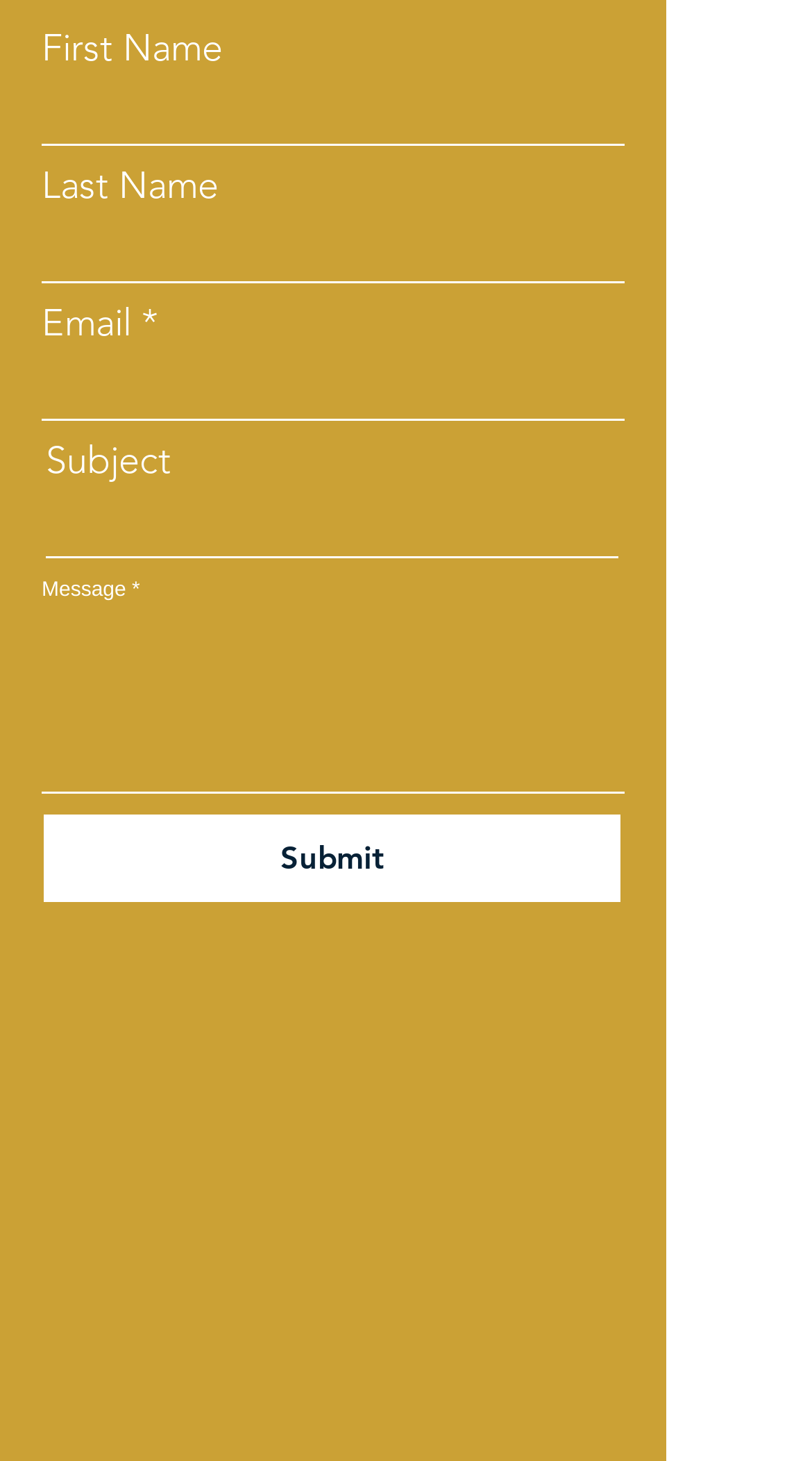How many input fields are required in the form?
Using the image, elaborate on the answer with as much detail as possible.

There are two input fields that are required in the form, which are 'Email' and 'Message', indicated by the 'required: True' attribute in their corresponding textbox elements.